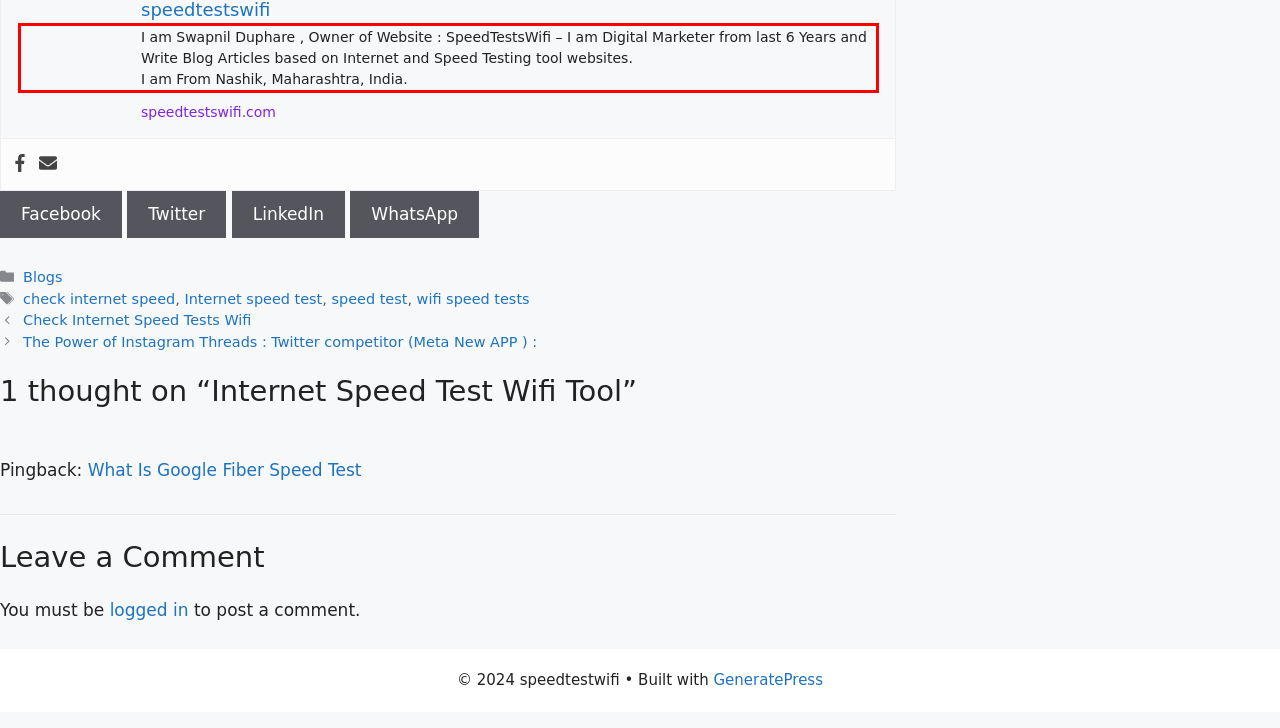You have a screenshot of a webpage with a red bounding box. Use OCR to generate the text contained within this red rectangle.

I am Swapnil Duphare , Owner of Website : SpeedTestsWifi – I am Digital Marketer from last 6 Years and Write Blog Articles based on Internet and Speed Testing tool websites. I am From Nashik, Maharashtra, India.